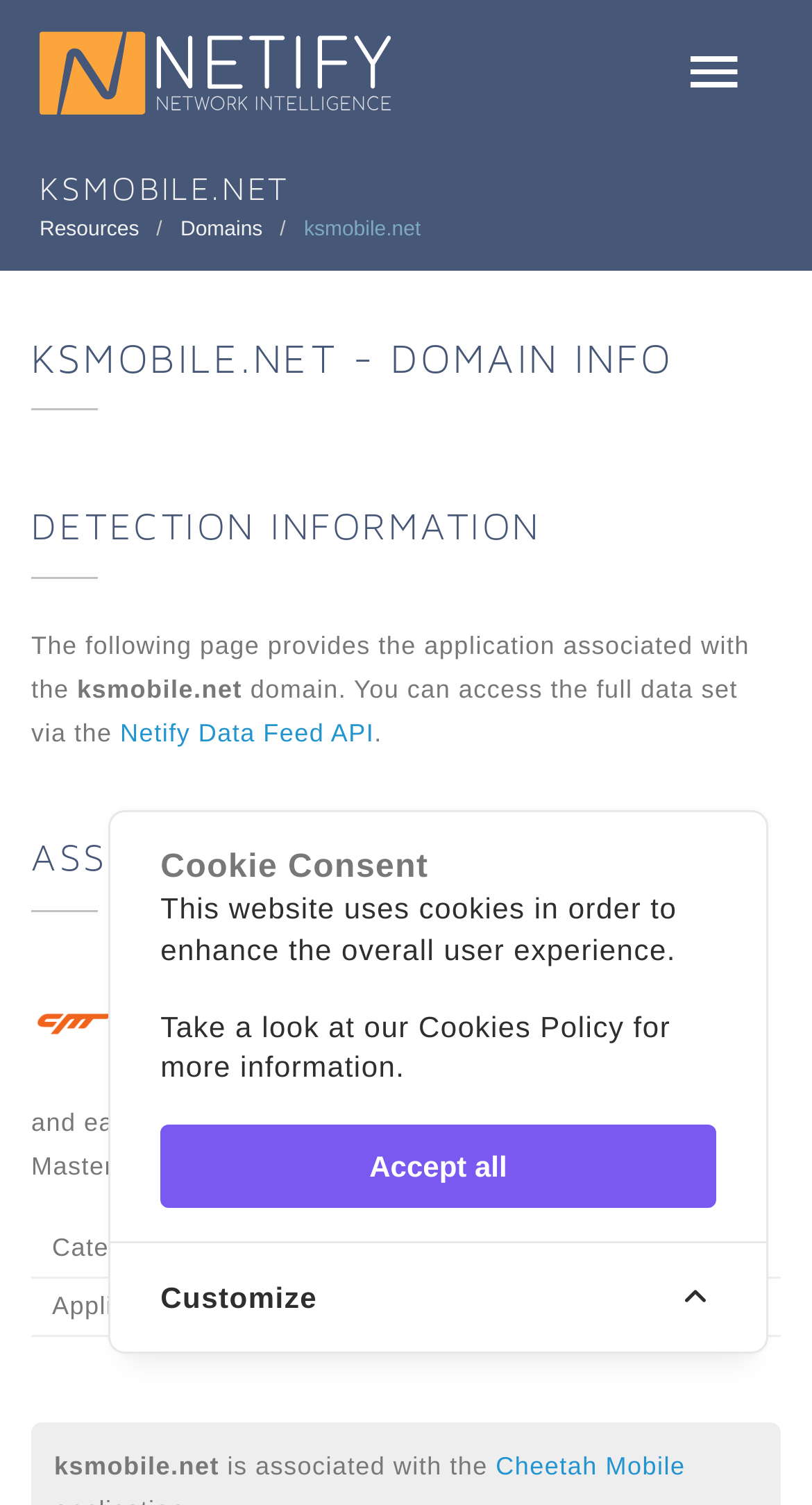Respond to the following question with a brief word or phrase:
What is the name of the API mentioned on the webpage?

Netify Data Feed API